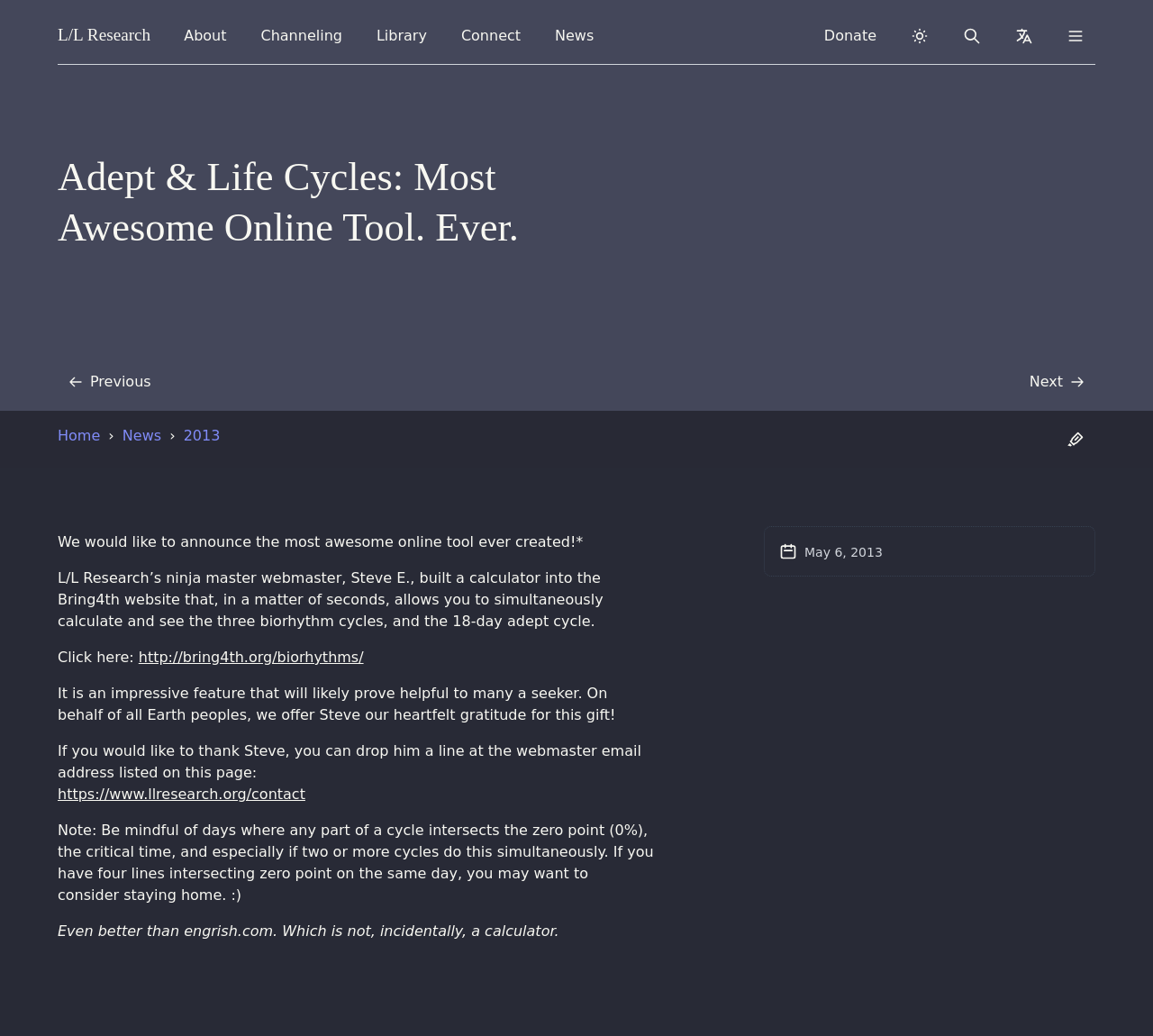What is the date of the news article?
Answer the question with a detailed and thorough explanation.

The date of the news article is mentioned at the bottom of the webpage, in the complementary section, as 'May 6, 2013'.